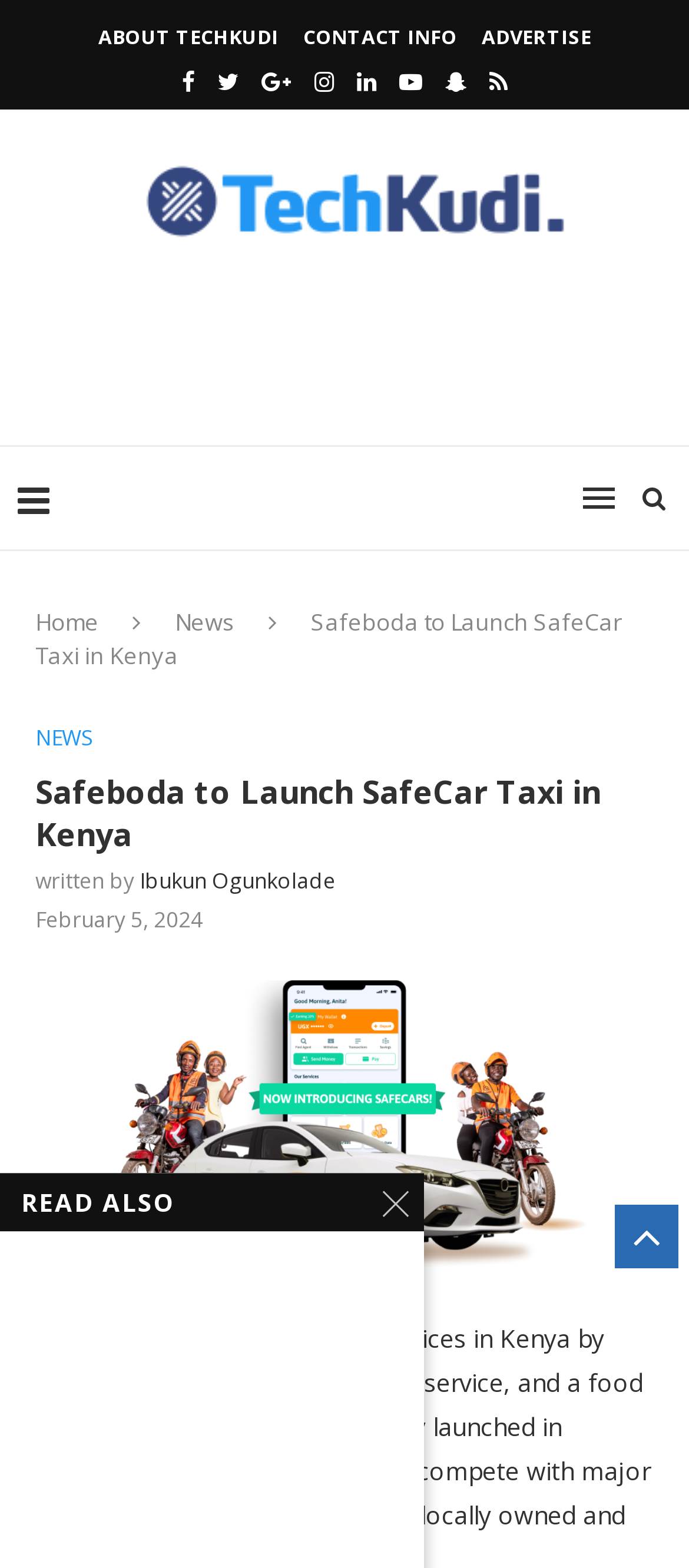With reference to the image, please provide a detailed answer to the following question: What is the name of the platform?

The name of the platform can be found in the heading element at the top of the webpage, which reads 'TechKudi | Africa's Biggest Financial Technology News Platform'.